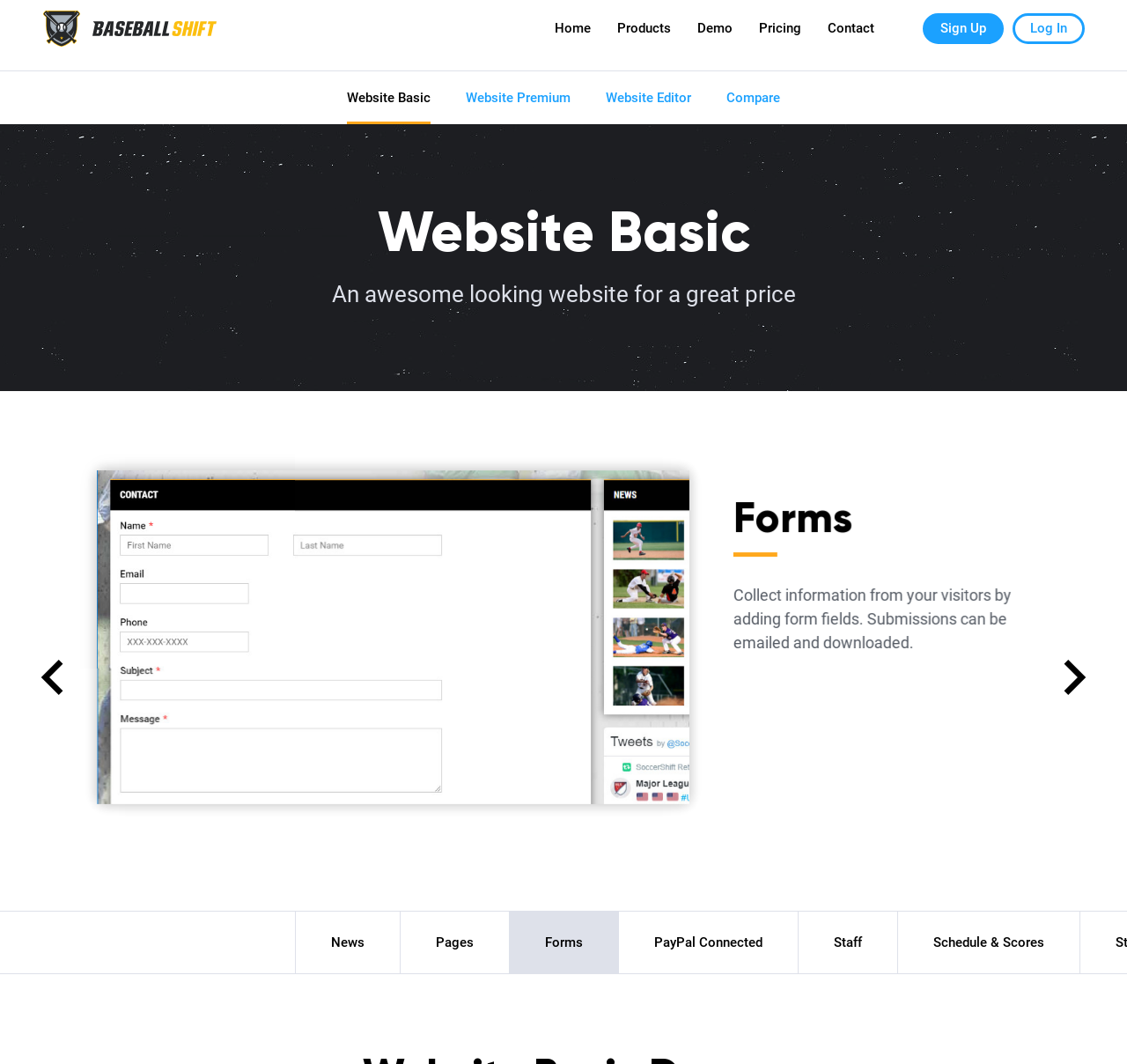Highlight the bounding box of the UI element that corresponds to this description: "Products".

[0.536, 0.0, 0.607, 0.066]